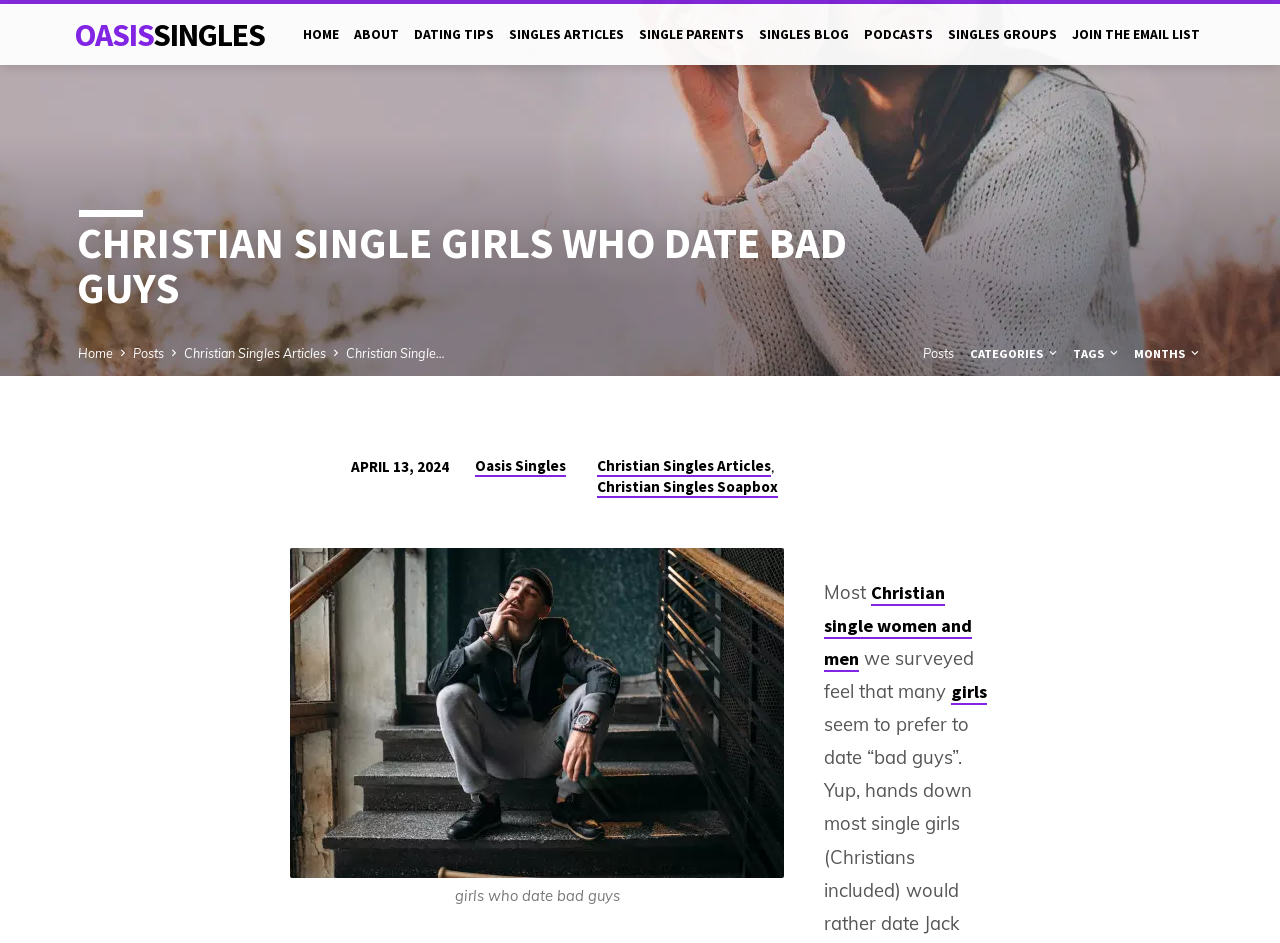Determine the bounding box coordinates of the section to be clicked to follow the instruction: "Visit the 'DATING TIPS' page". The coordinates should be given as four float numbers between 0 and 1, formatted as [left, top, right, bottom].

[0.323, 0.027, 0.386, 0.074]